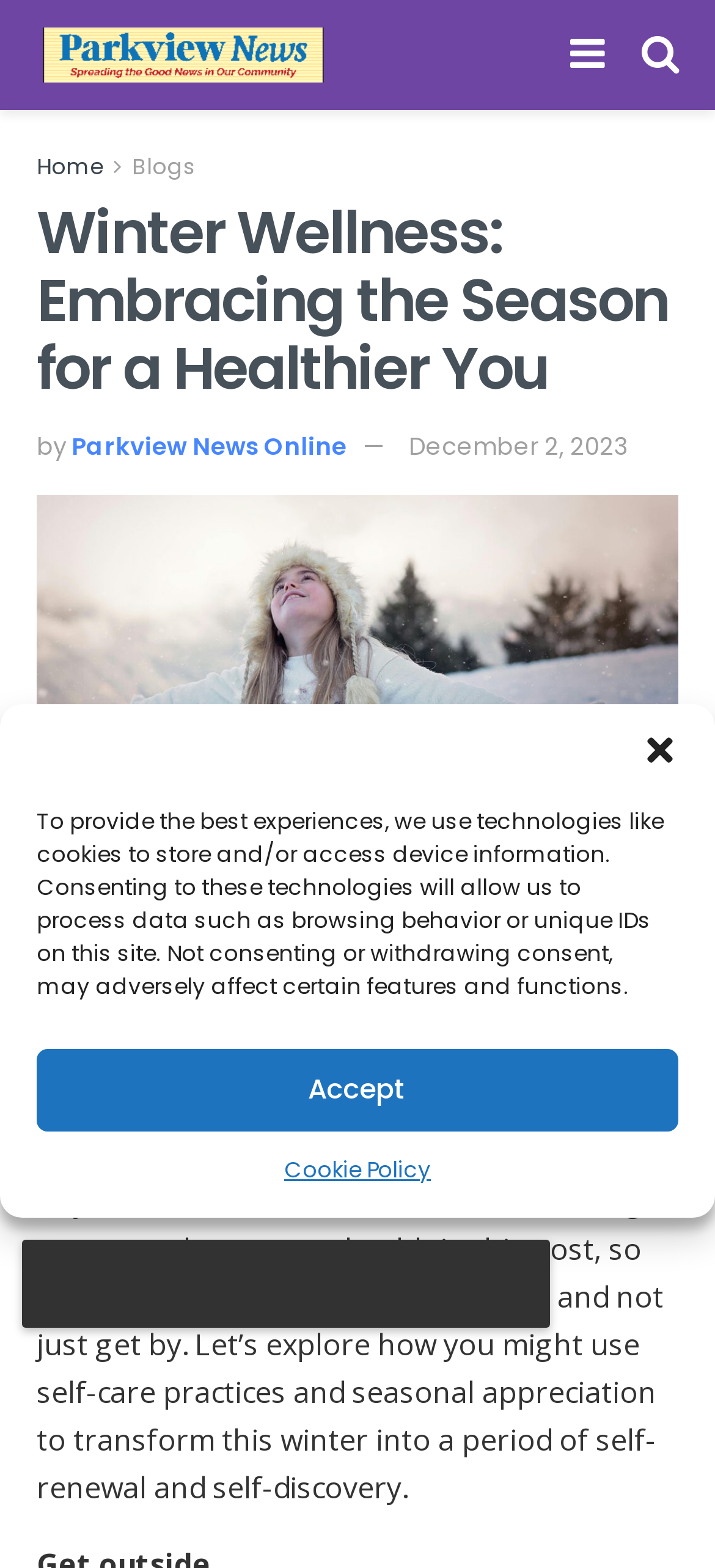Please locate the clickable area by providing the bounding box coordinates to follow this instruction: "view park view news online".

[0.051, 0.017, 0.462, 0.053]